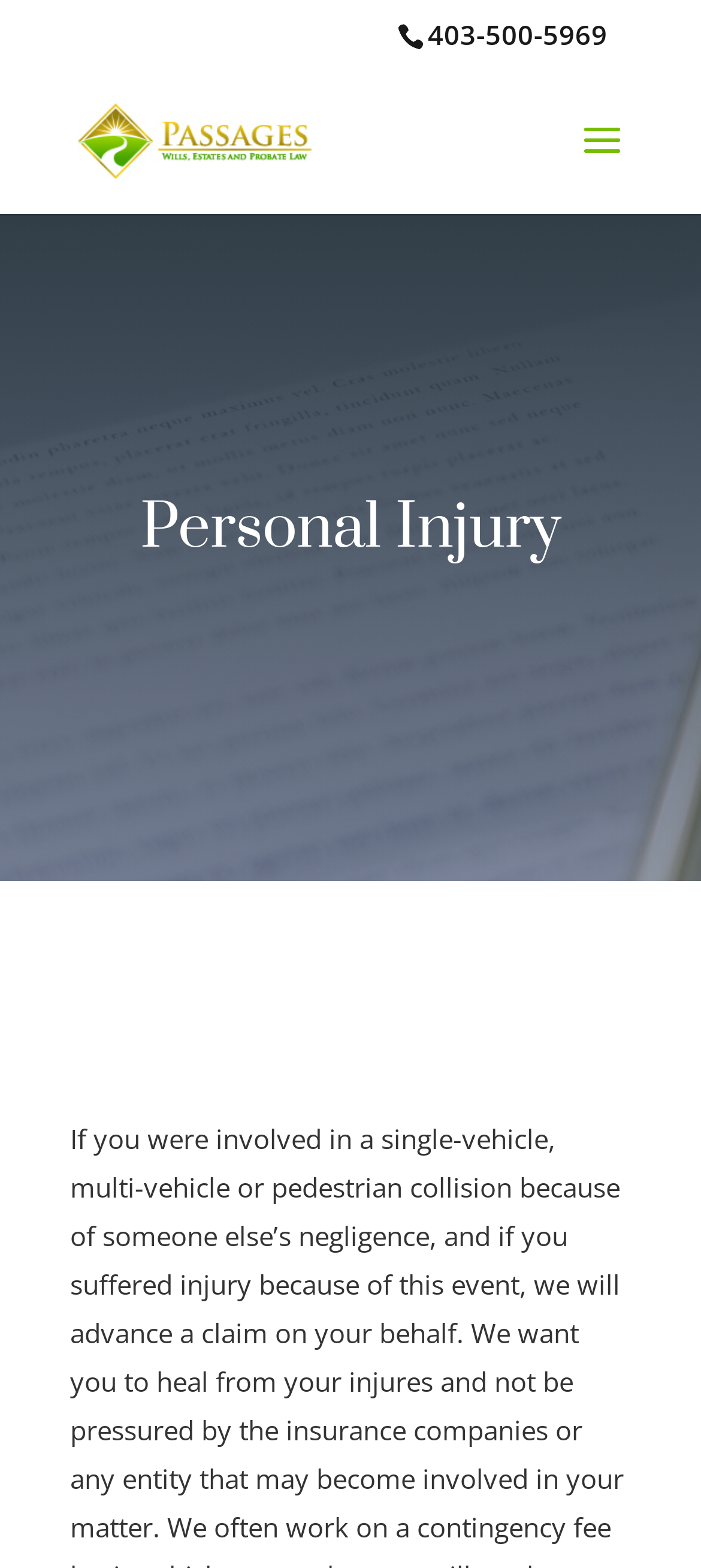Based on the element description alt="Passages Law", identify the bounding box coordinates for the UI element. The coordinates should be in the format (top-left x, top-left y, bottom-right x, bottom-right y) and within the 0 to 1 range.

[0.11, 0.076, 0.447, 0.099]